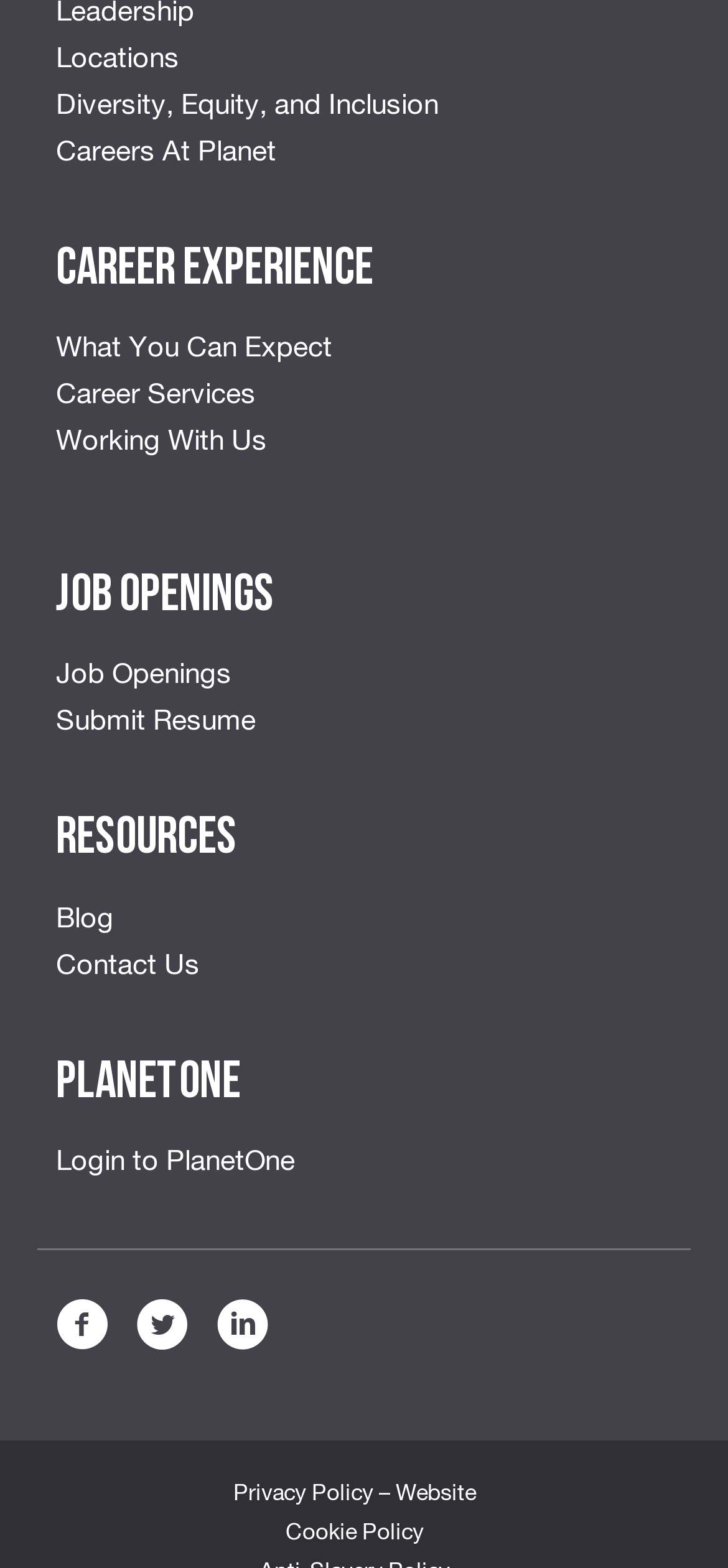Are there any social media links on the webpage?
Answer briefly with a single word or phrase based on the image.

Yes